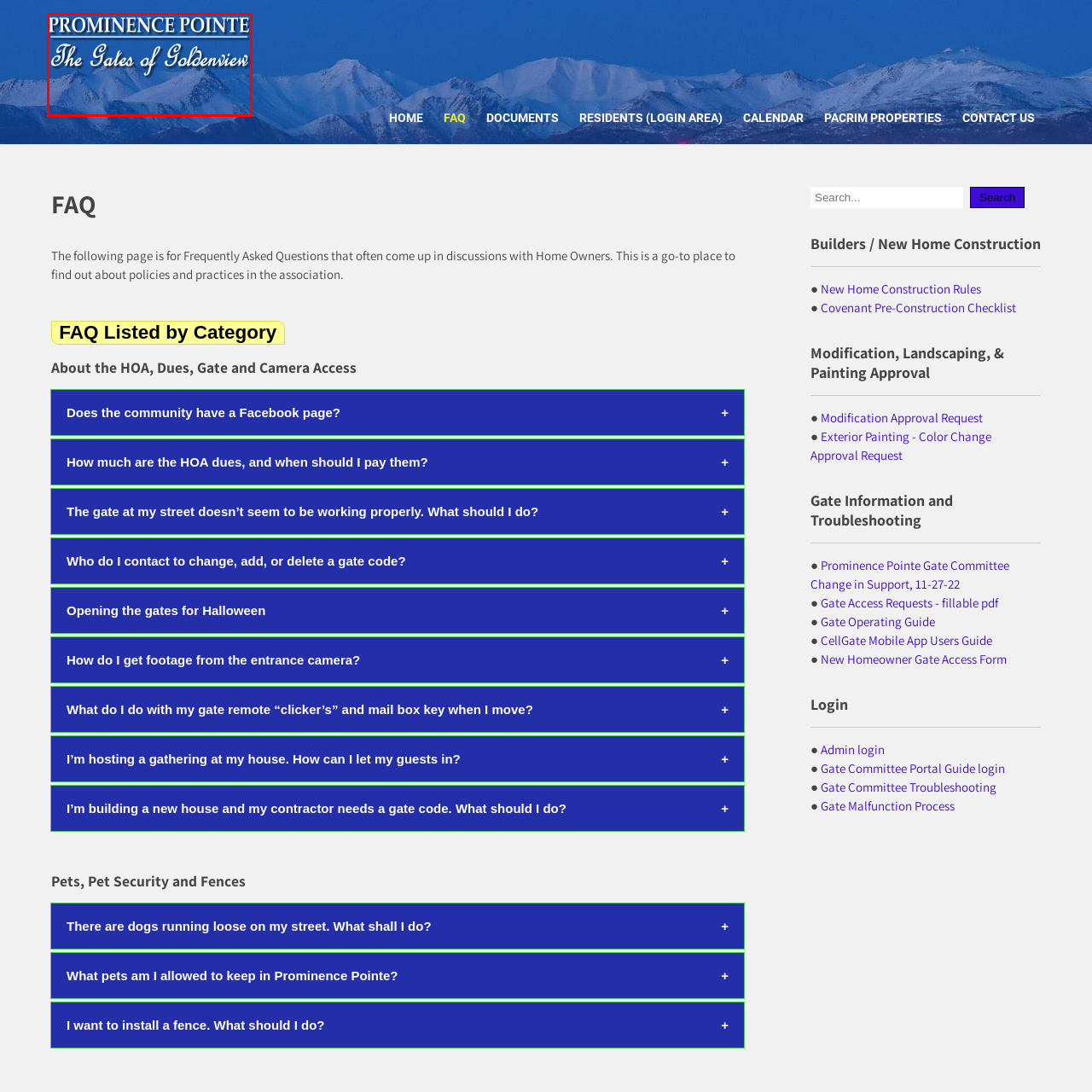Direct your attention to the image within the red boundary and answer the question with a single word or phrase:
What type of script is used for the subtitle?

cursive